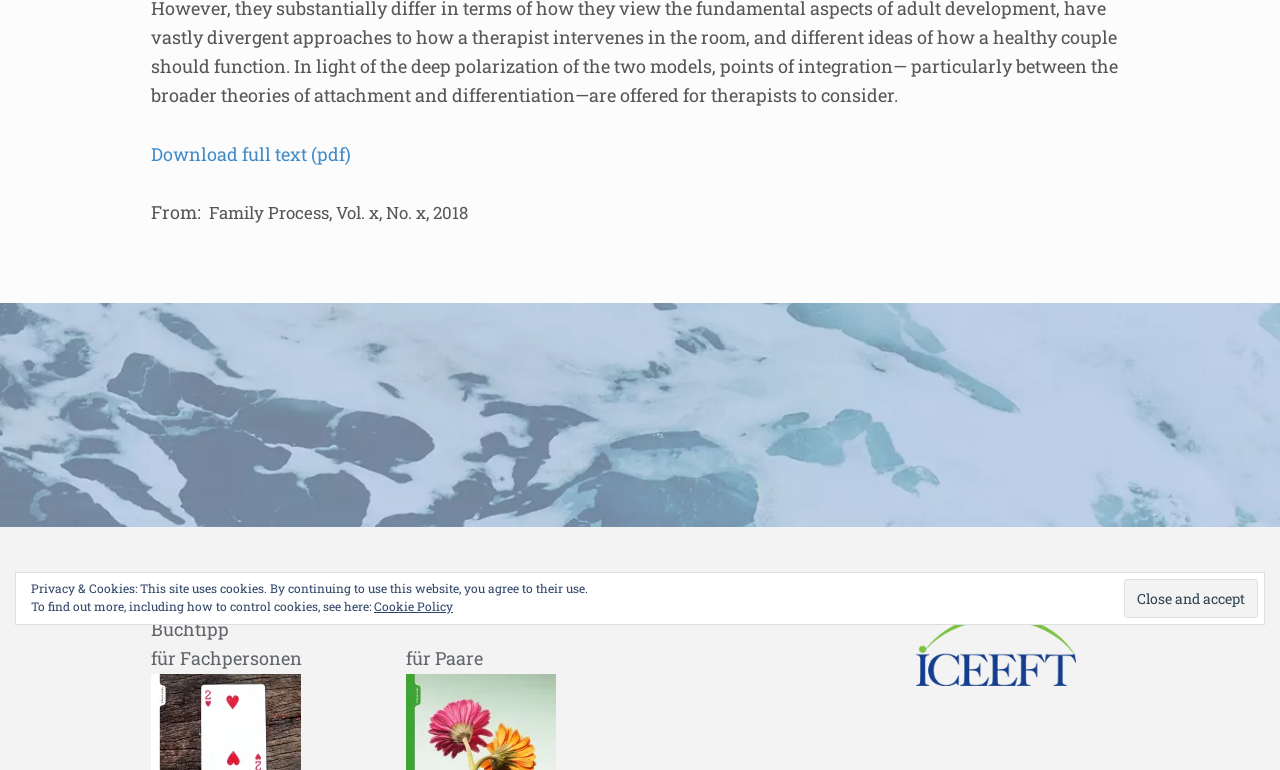Find the bounding box coordinates corresponding to the UI element with the description: "value="Close and accept"". The coordinates should be formatted as [left, top, right, bottom], with values as floats between 0 and 1.

[0.878, 0.752, 0.983, 0.803]